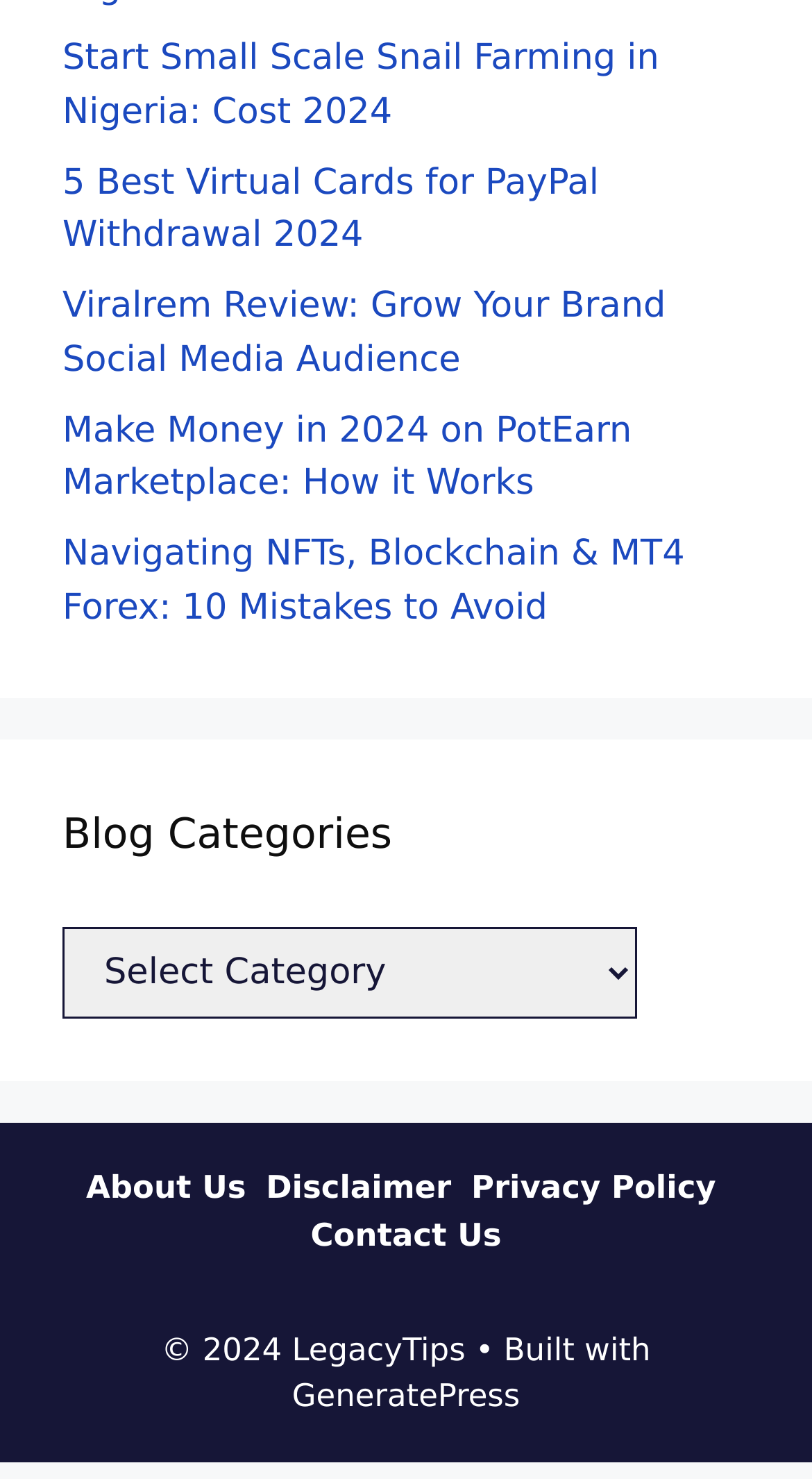Please find the bounding box coordinates of the element that needs to be clicked to perform the following instruction: "Check the 'Privacy Policy'". The bounding box coordinates should be four float numbers between 0 and 1, represented as [left, top, right, bottom].

[0.58, 0.791, 0.882, 0.816]